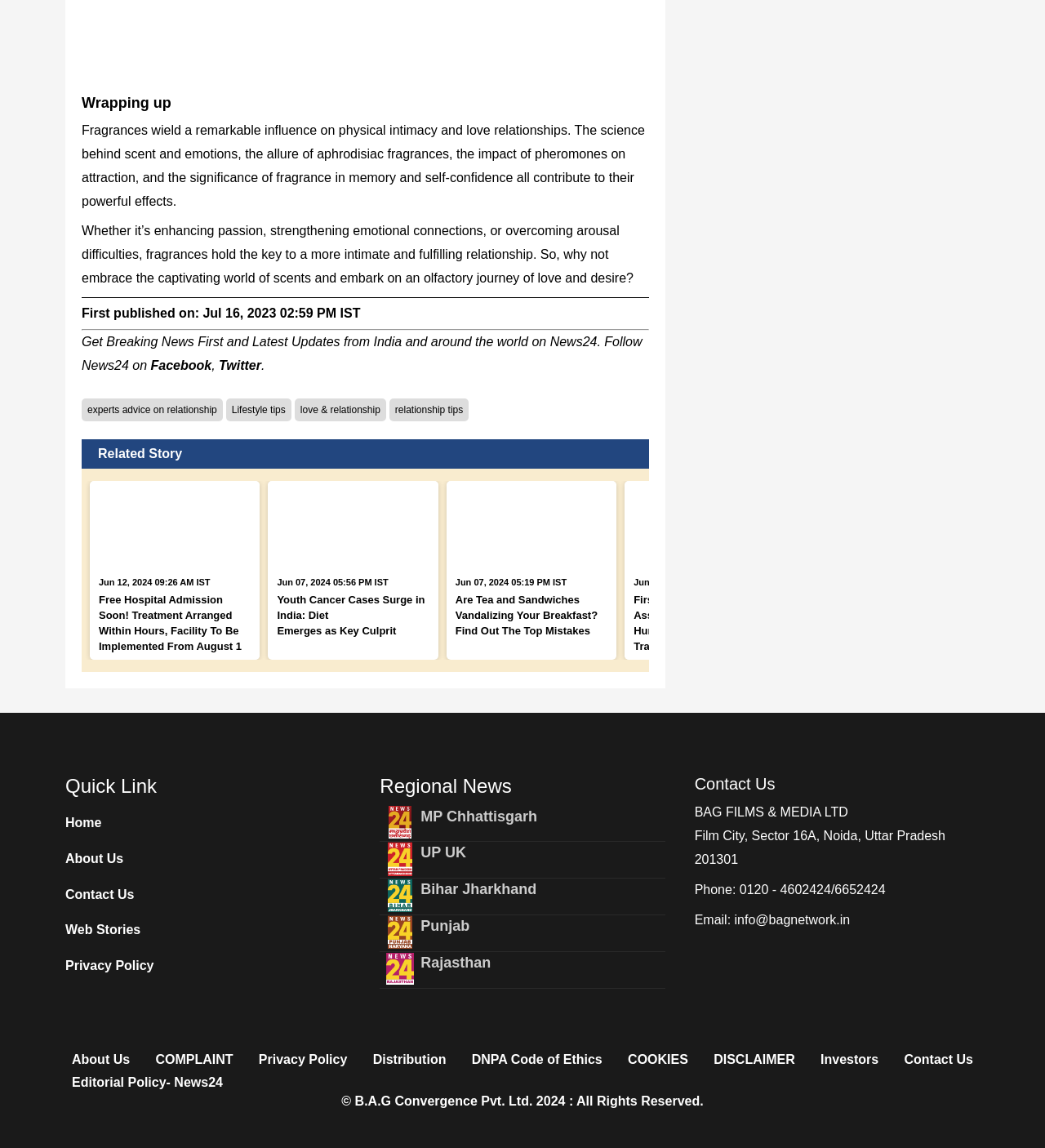Provide the bounding box coordinates of the HTML element described by the text: "IT AMC Support".

None